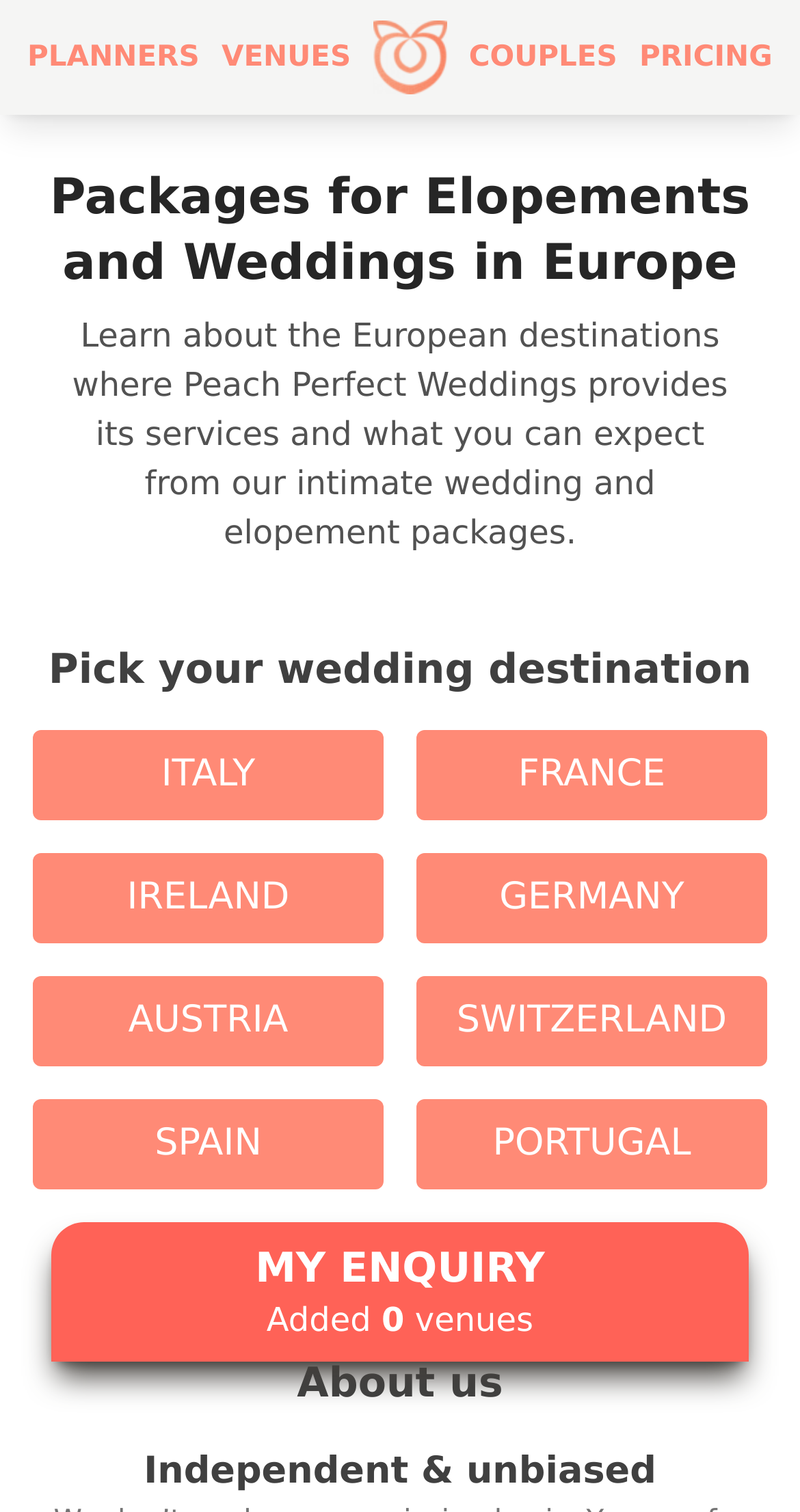What type of services does Peach Perfect Weddings provide?
From the screenshot, provide a brief answer in one word or phrase.

Wedding and elopement packages